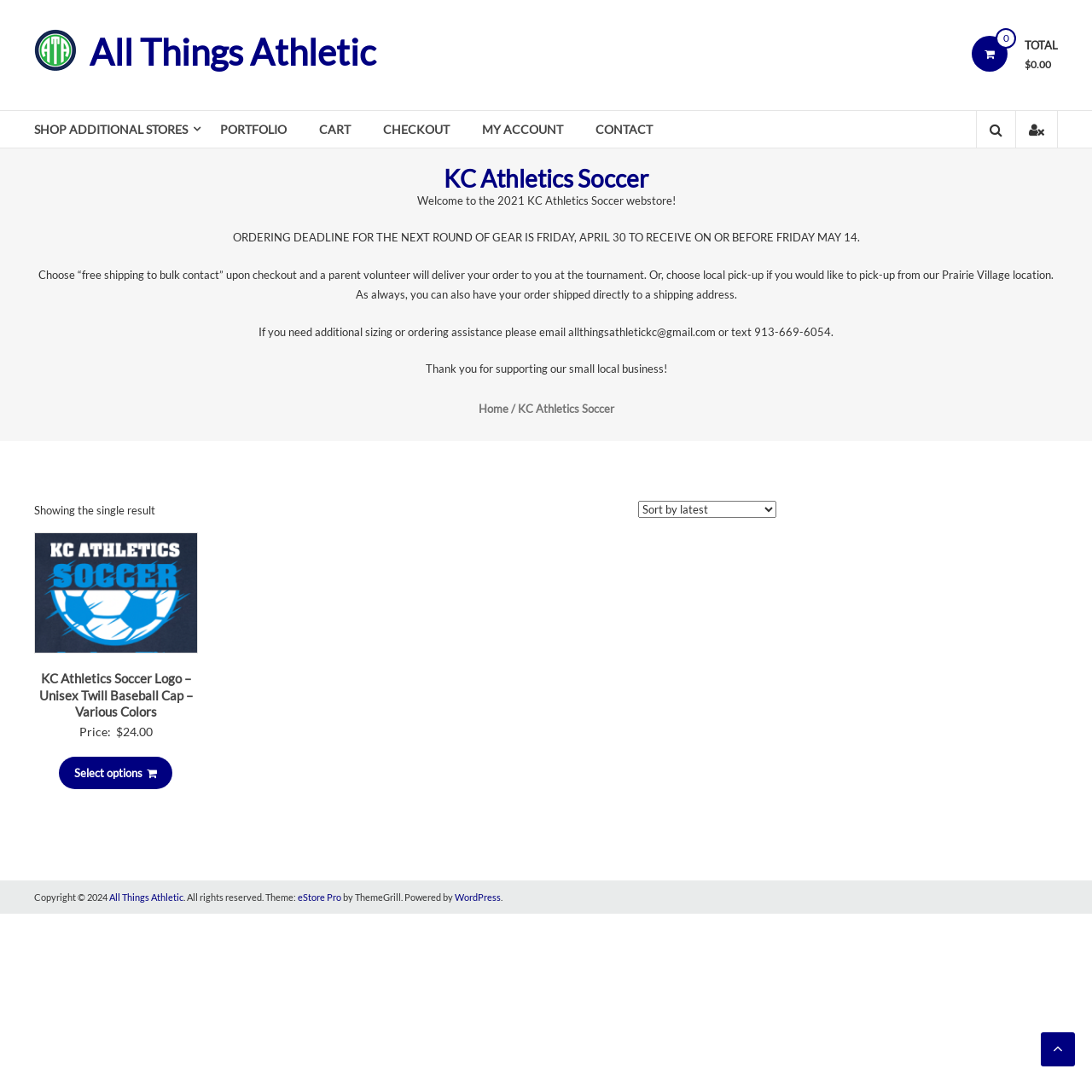What is the deadline for ordering gear?
Based on the image, provide your answer in one word or phrase.

Friday, April 30